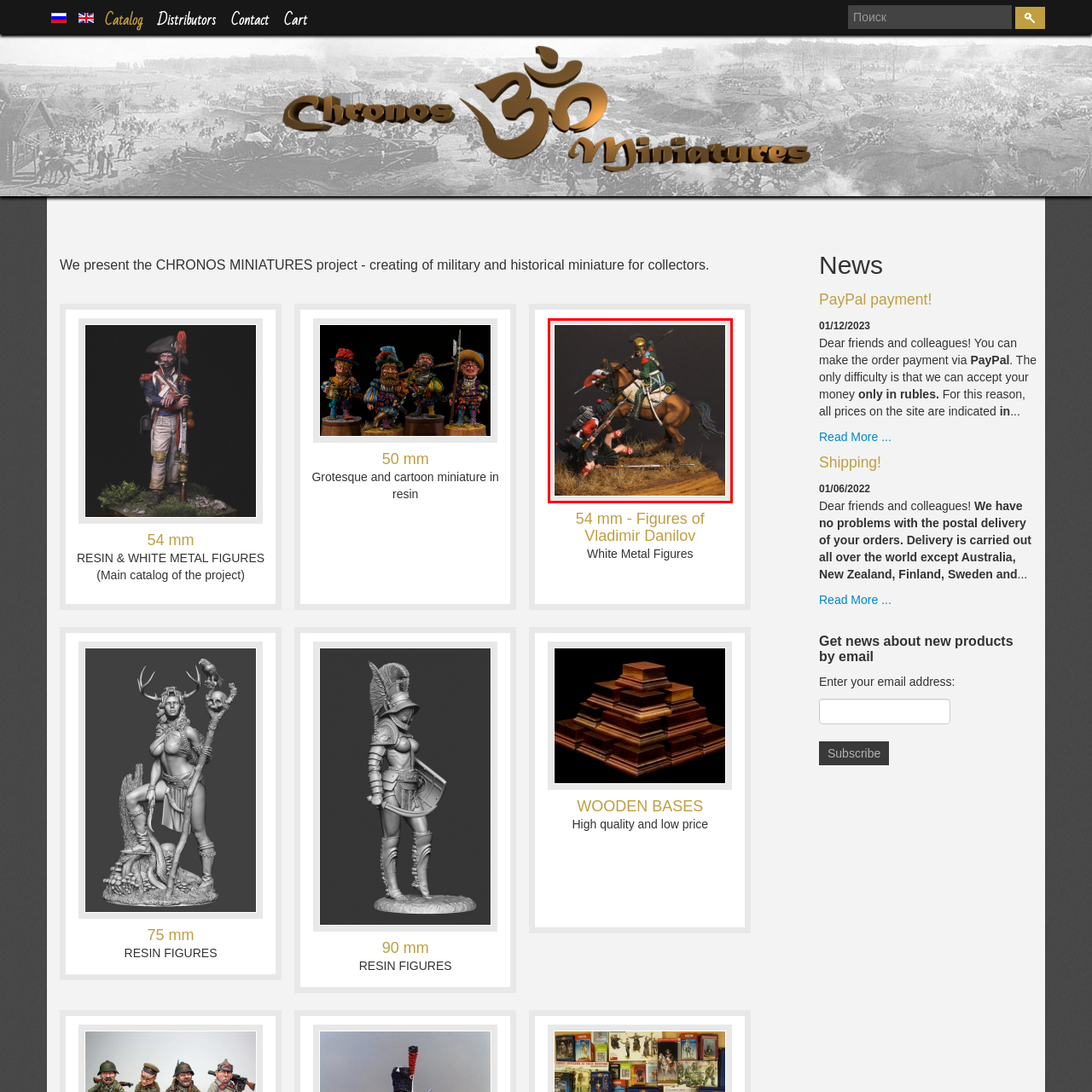Focus on the section marked by the red bounding box and reply with a single word or phrase: How many figures are depicted in the scene?

three